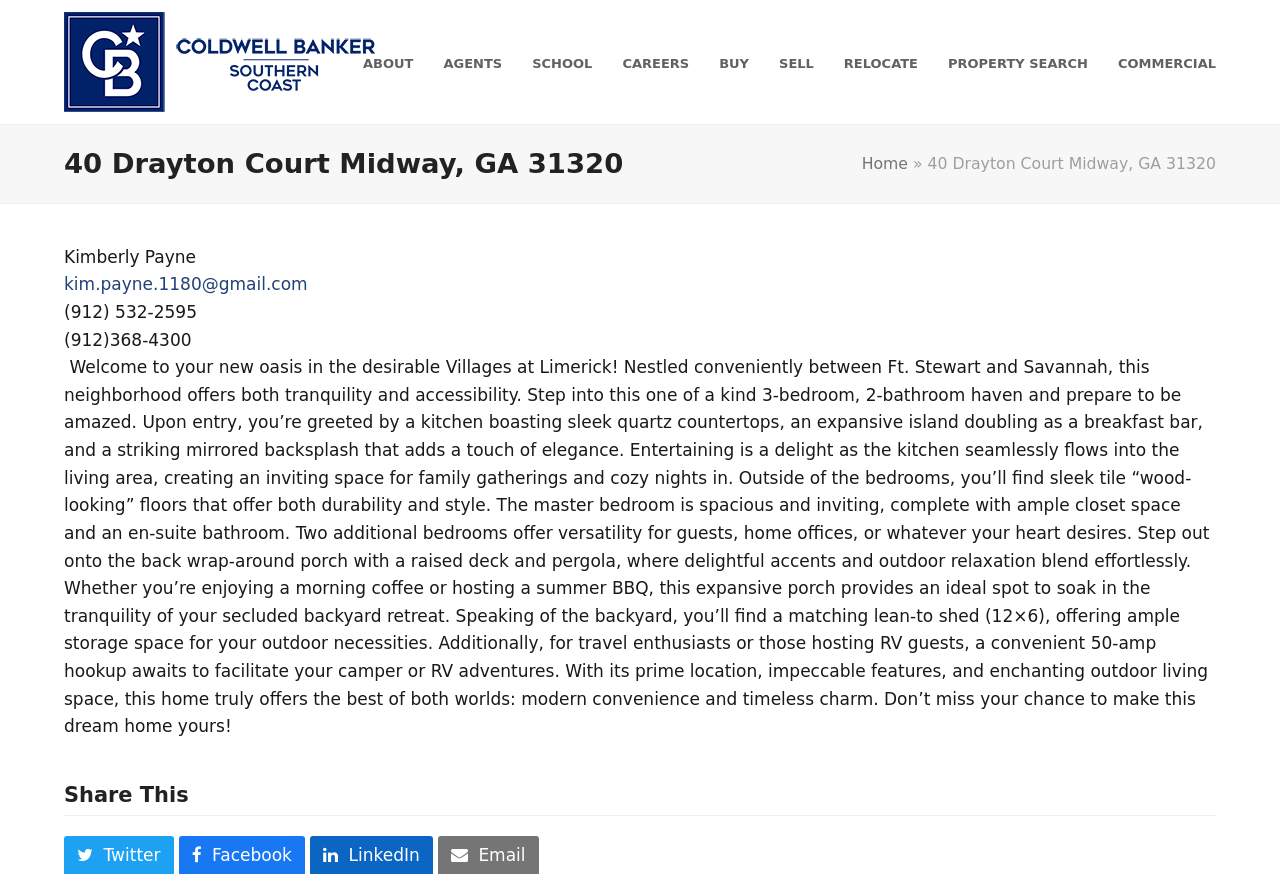Pinpoint the bounding box coordinates of the clickable area necessary to execute the following instruction: "Click on the 'PROPERTY SEARCH' link". The coordinates should be given as four float numbers between 0 and 1, namely [left, top, right, bottom].

[0.729, 0.042, 0.862, 0.1]